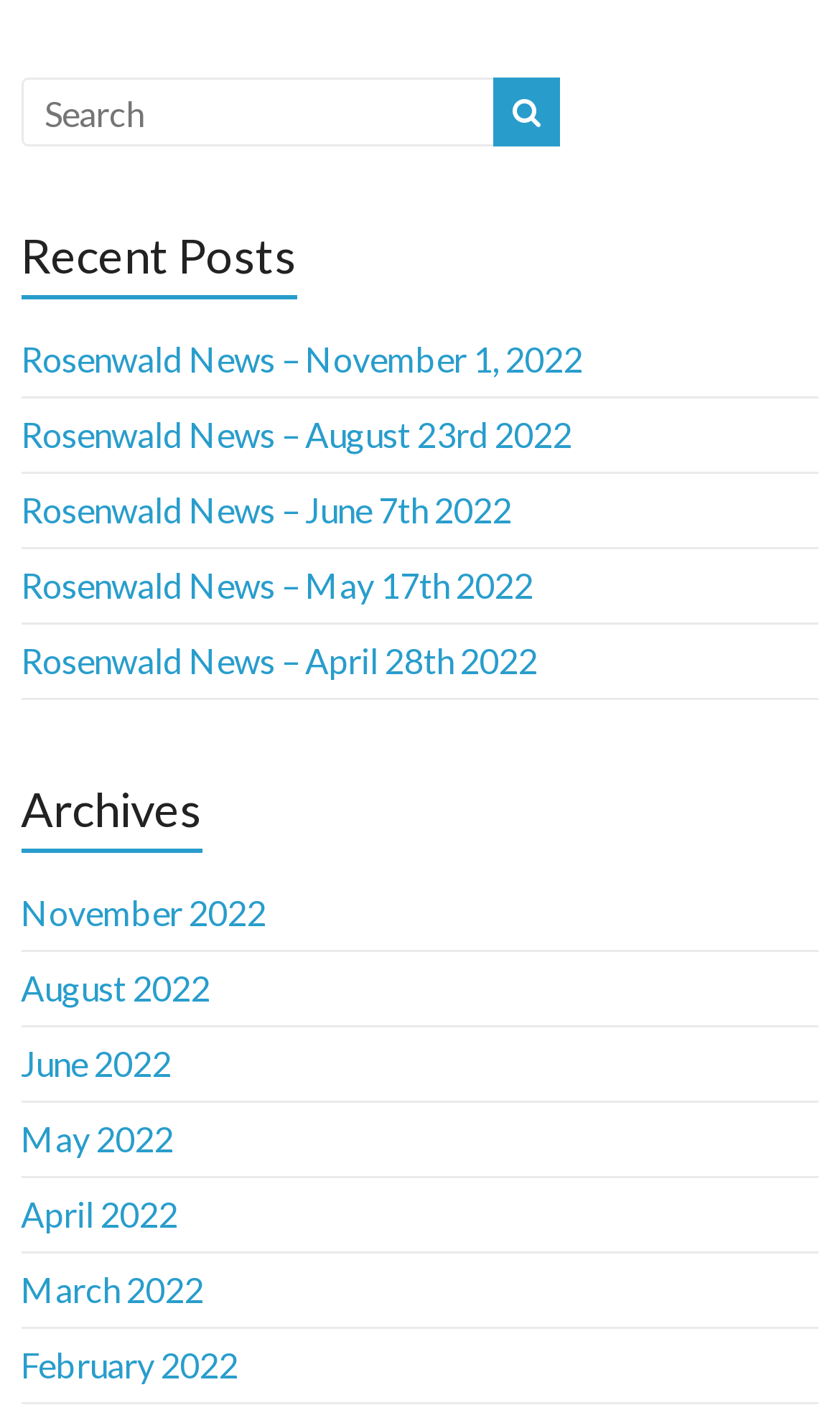Find the bounding box coordinates for the area that should be clicked to accomplish the instruction: "view recent post Rosenwald News – November 1, 2022".

[0.025, 0.237, 0.694, 0.266]